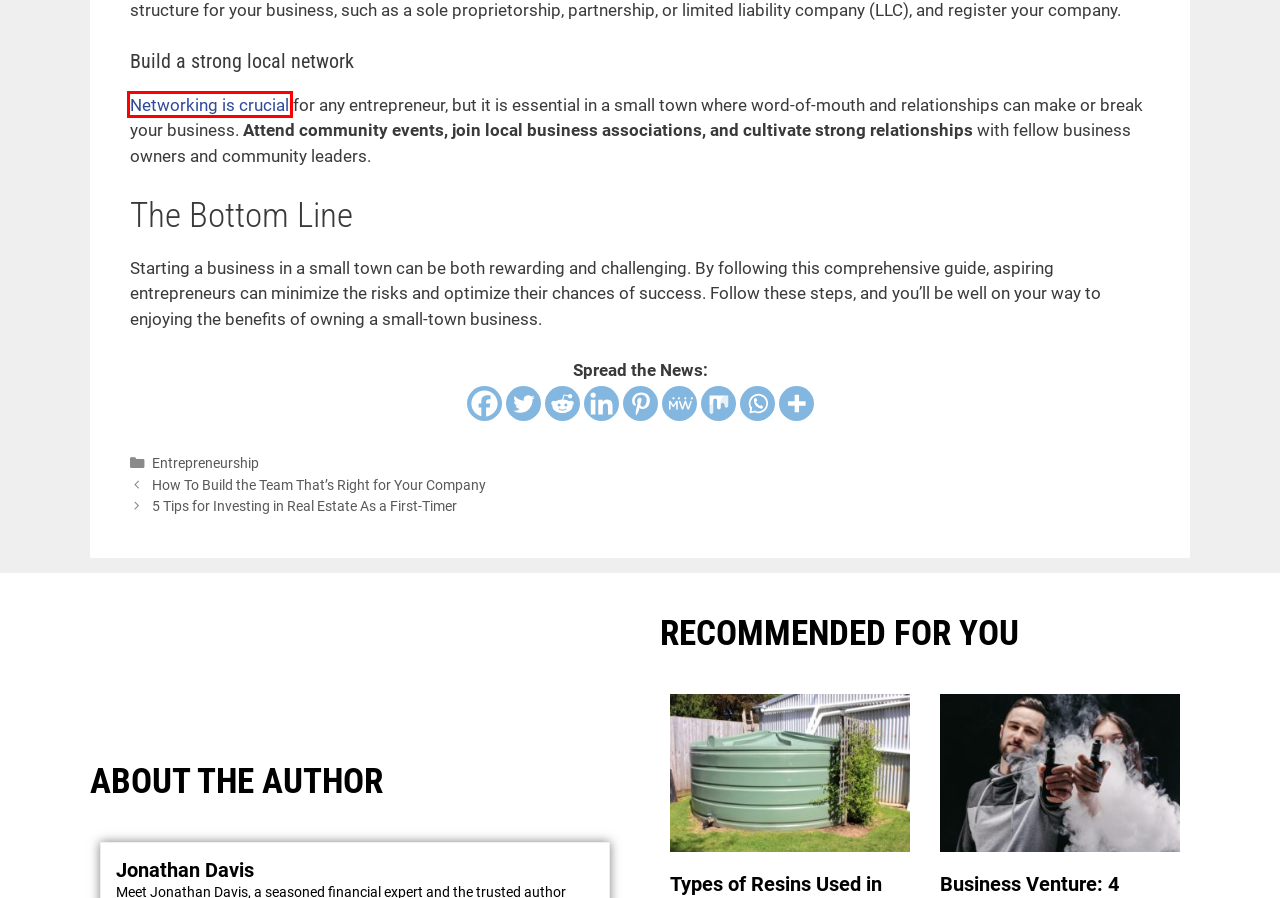View the screenshot of the webpage containing a red bounding box around a UI element. Select the most fitting webpage description for the new page shown after the element in the red bounding box is clicked. Here are the candidates:
A. About the Site | Revenue Loop
B. Investments & Trade Archives - Revenue Loop
C. Advantages of business networking | nibusinessinfo.co.uk
D. 4 Key Points when Opening a Vape Shop | Revenue Loop
E. Entrepreneurship Archives - Revenue Loop
F. A Guide for First-Time Real Estate Investors - Revenue Loop
G. Rotational Molding Materials: Resin Types You Should Consider | Revenue Loop
H. How to Find Underserved Markets with Sales Territory Mapping

C